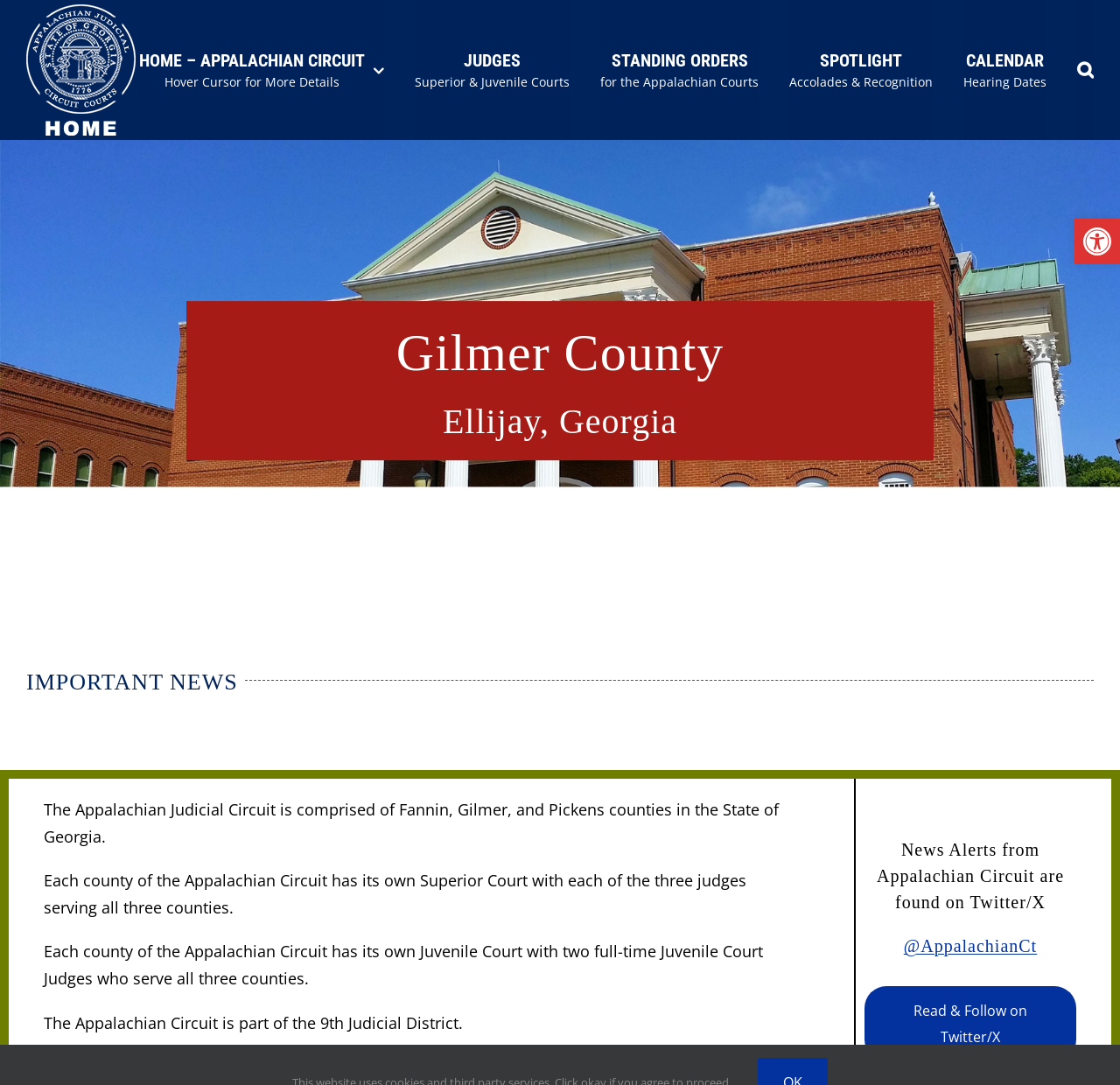Show the bounding box coordinates for the HTML element as described: "JUDGESSuperior & Juvenile Courts".

[0.37, 0.0, 0.509, 0.129]